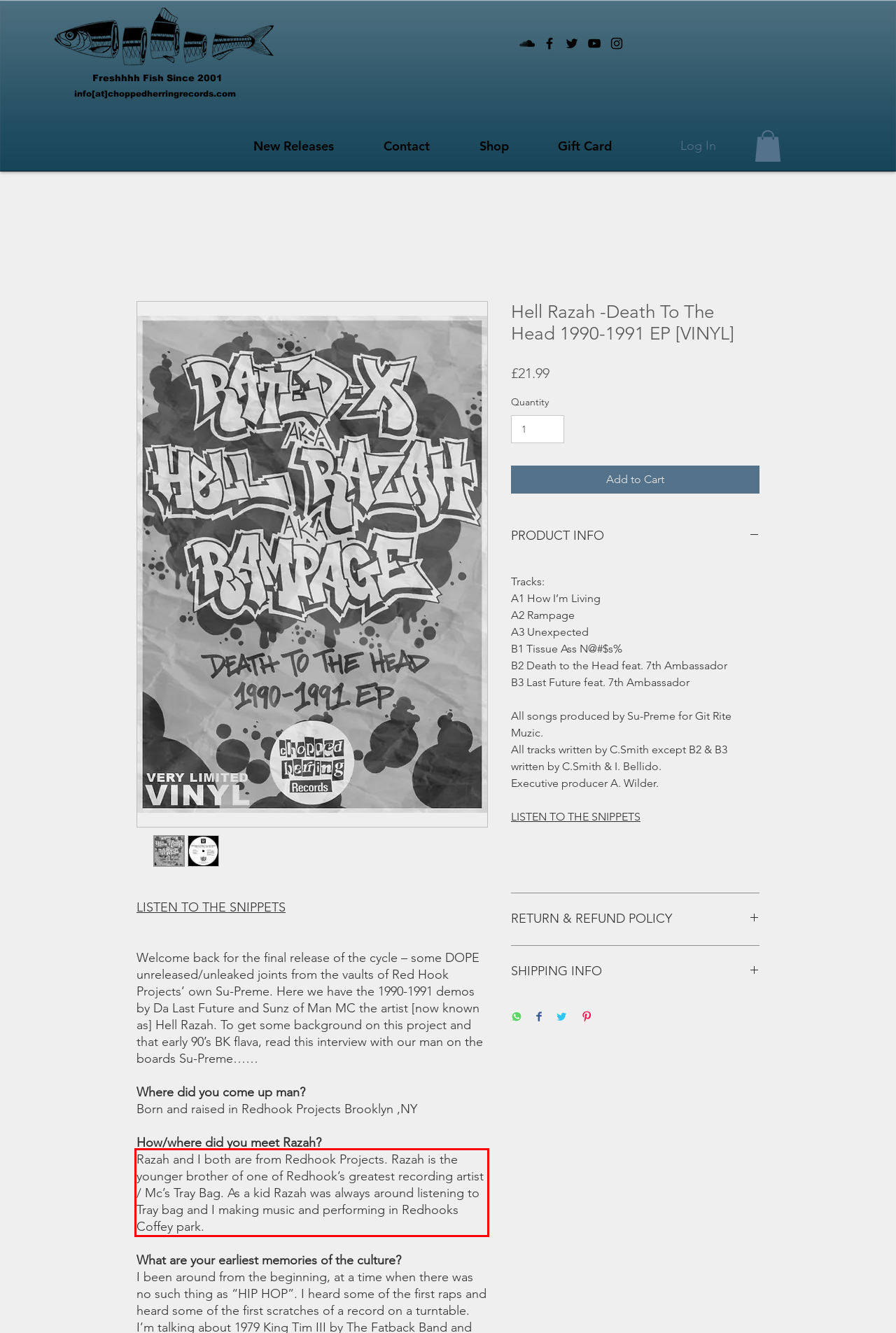Using the provided screenshot of a webpage, recognize the text inside the red rectangle bounding box by performing OCR.

Razah and I both are from Redhook Projects. Razah is the younger brother of one of Redhook’s greatest recording artist / Mc’s Tray Bag. As a kid Razah was always around listening to Tray bag and I making music and performing in Redhooks Coffey park.